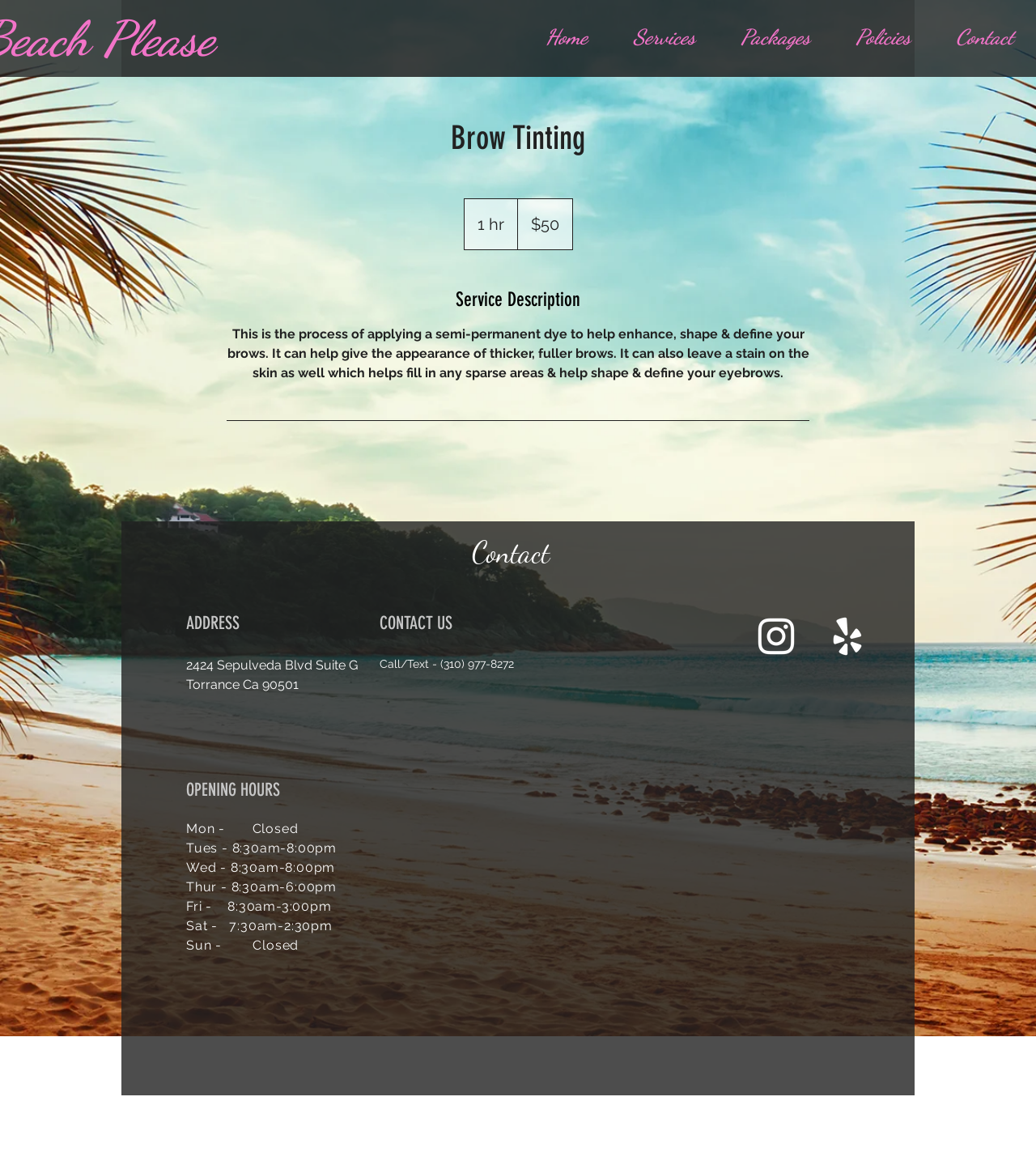Locate the bounding box coordinates of the area that needs to be clicked to fulfill the following instruction: "Click the 'Home' link". The coordinates should be in the format of four float numbers between 0 and 1, namely [left, top, right, bottom].

[0.504, 0.015, 0.589, 0.049]